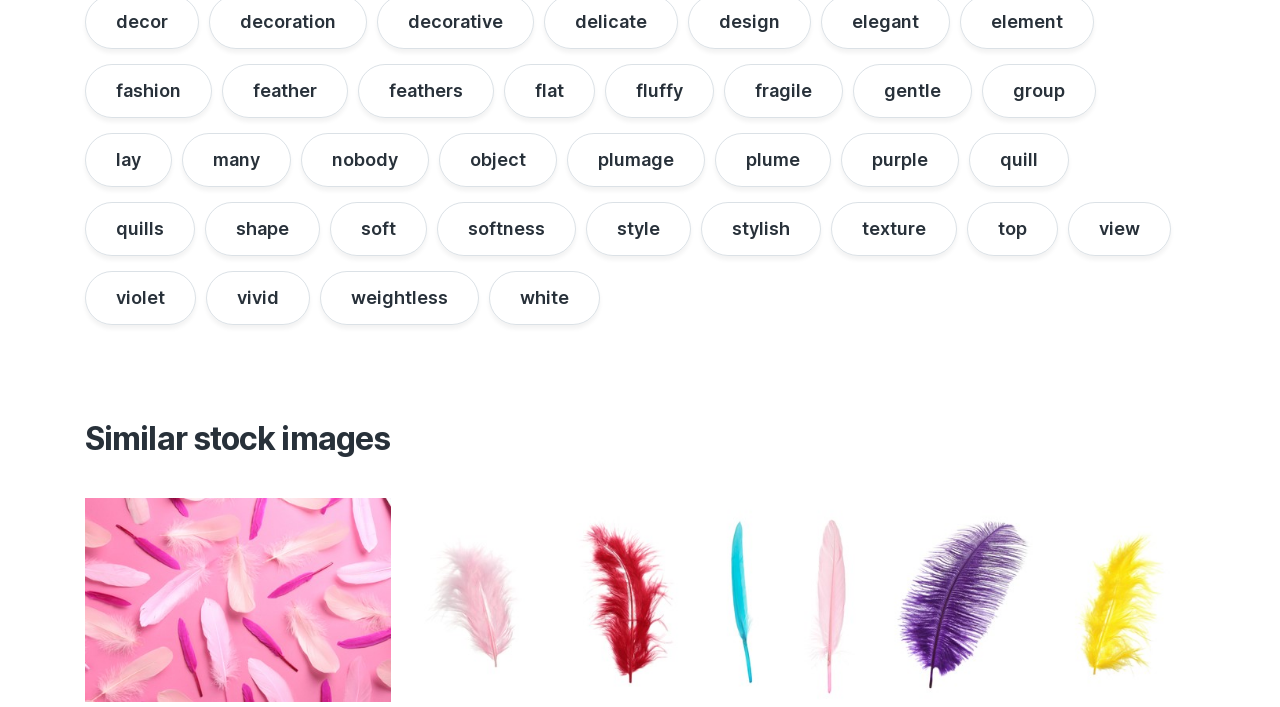Are the feathers shown in isolation or with a background?
Respond to the question with a well-detailed and thorough answer.

Some images show feathers in isolation, with a white background, while others display feathers on a colored background, such as pink.